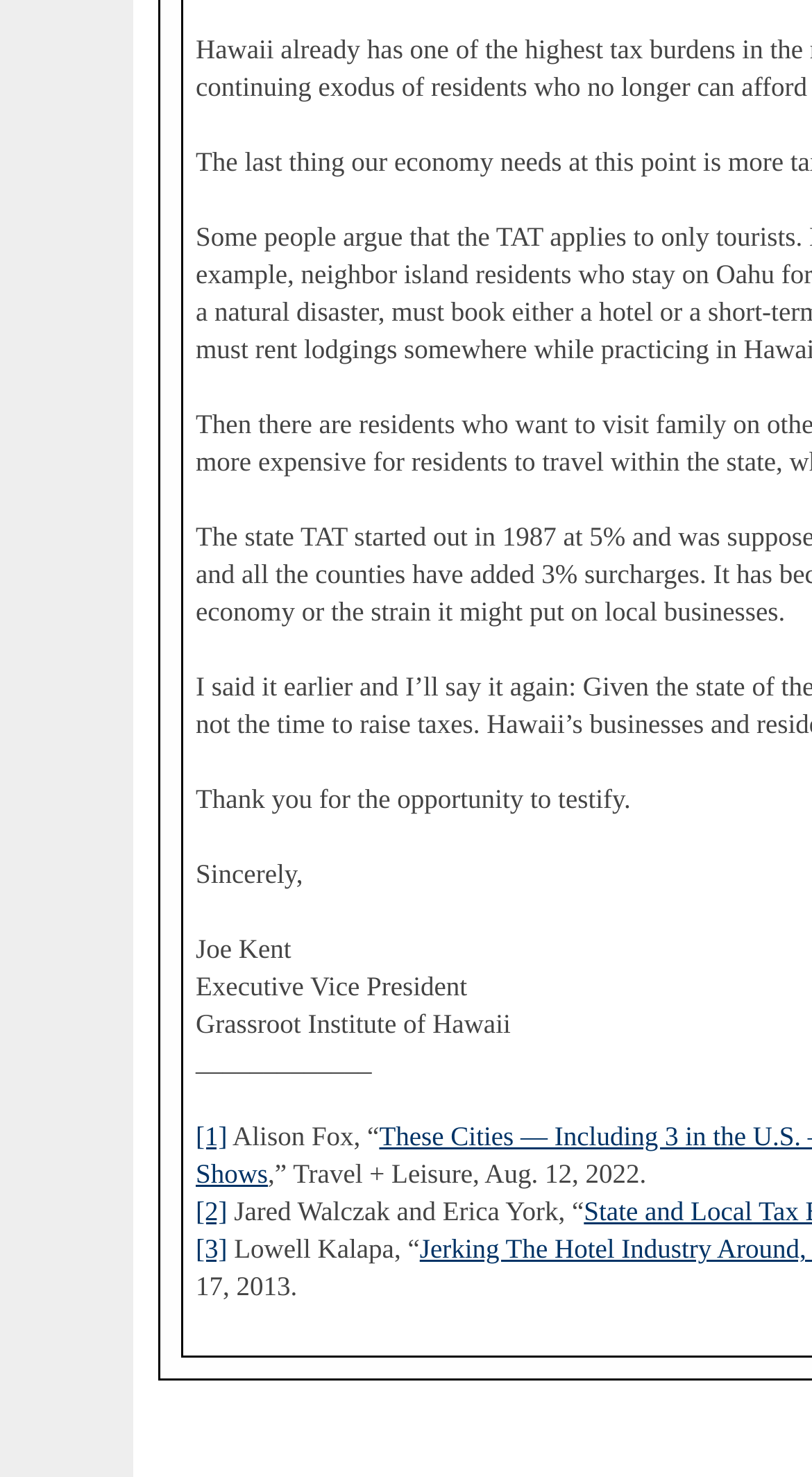Respond with a single word or phrase to the following question:
Who is the Executive Vice President?

Joe Kent